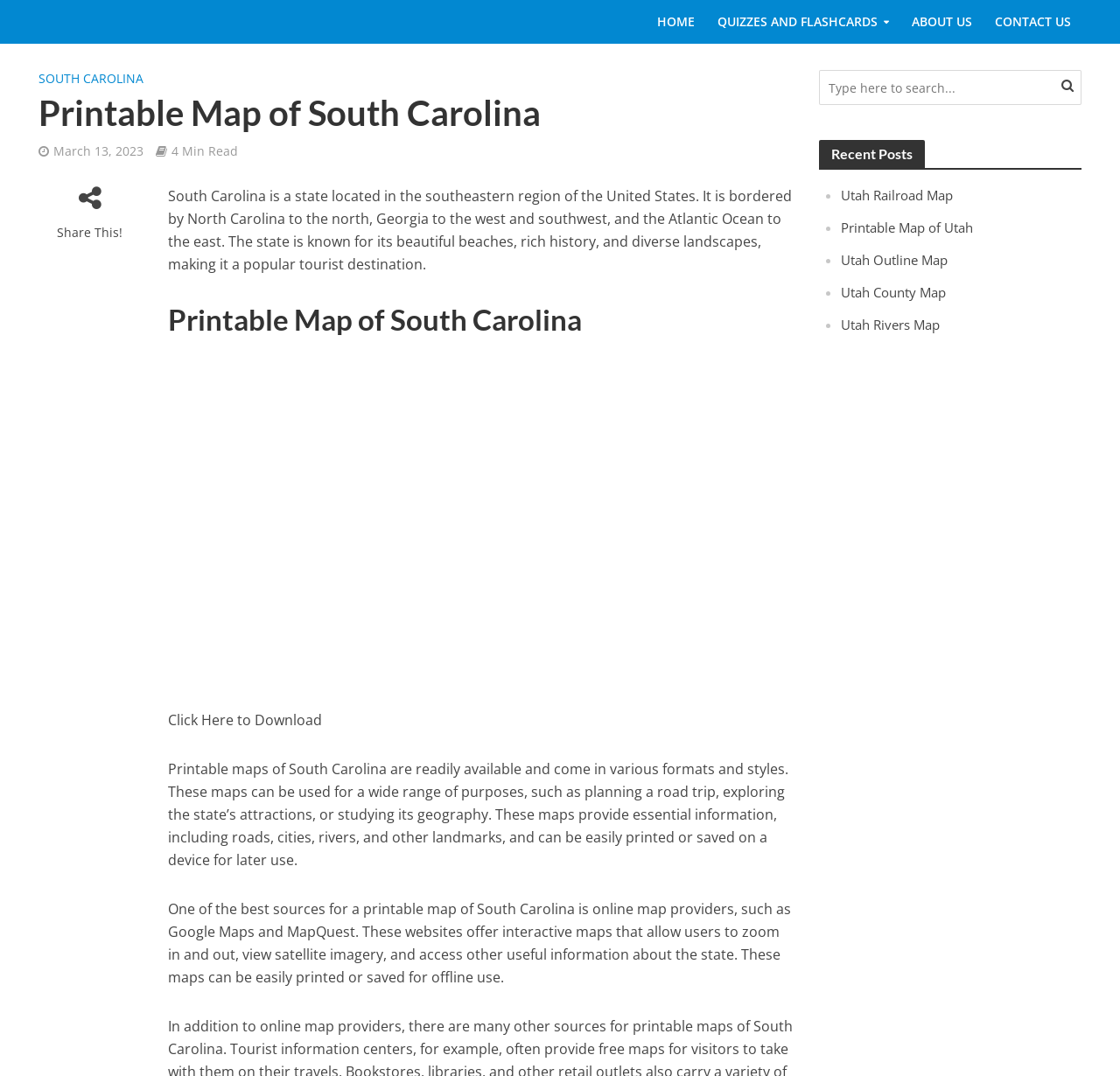Extract the main title from the webpage.

Printable Map of South Carolina